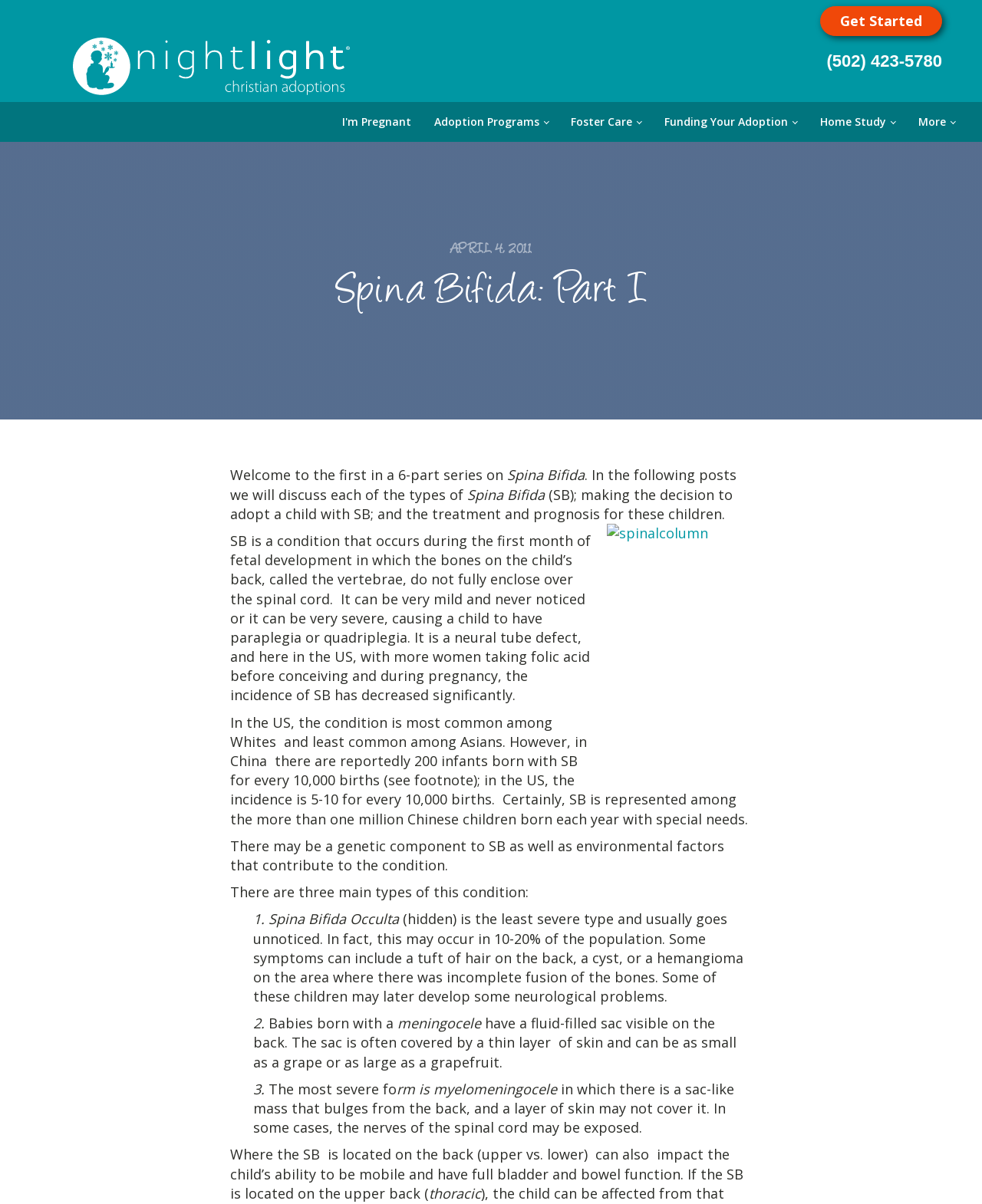How many types of Spina Bifida are mentioned in the article?
Using the image as a reference, give a one-word or short phrase answer.

Three